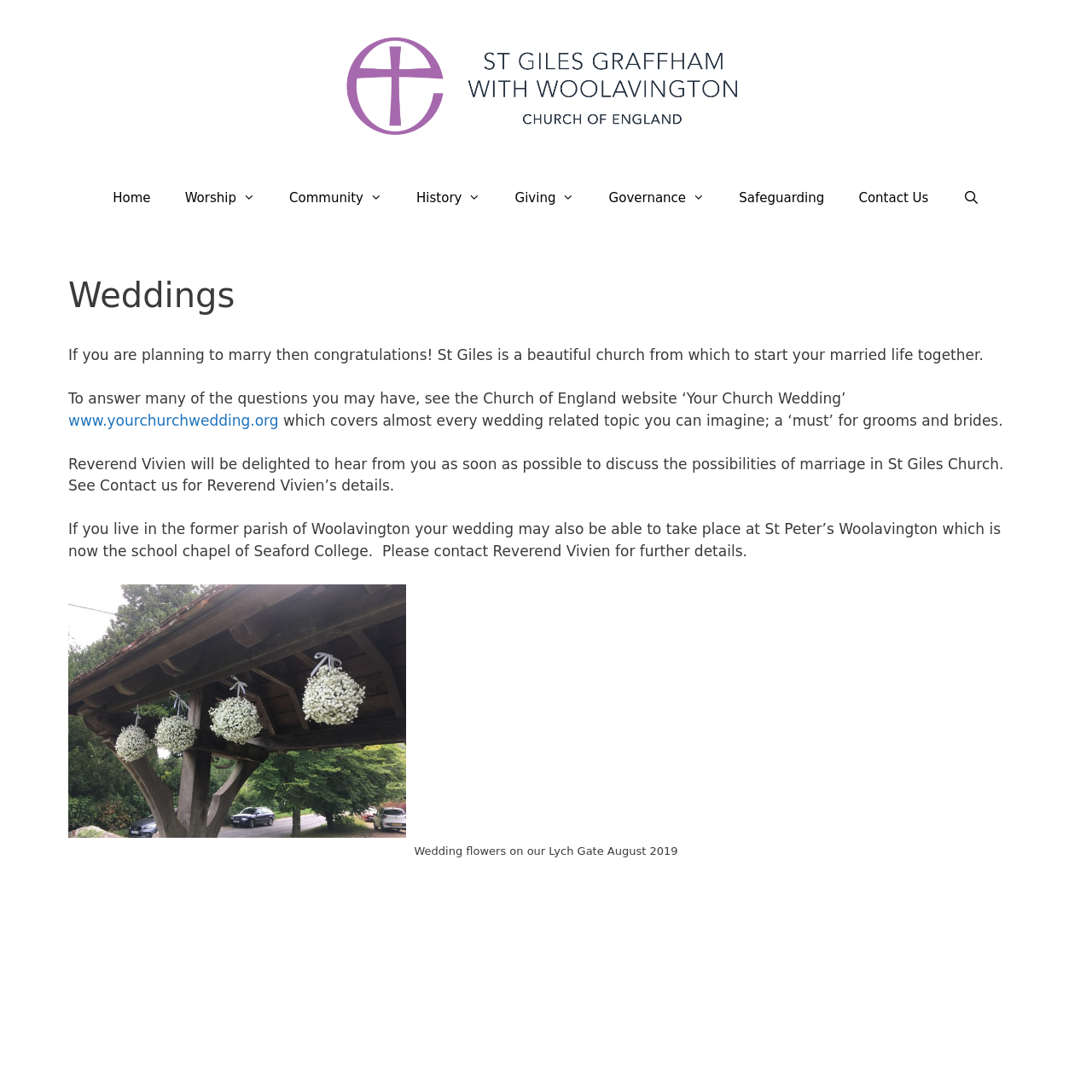Pinpoint the bounding box coordinates of the clickable area needed to execute the instruction: "Buy the book on Amazon". The coordinates should be specified as four float numbers between 0 and 1, i.e., [left, top, right, bottom].

None